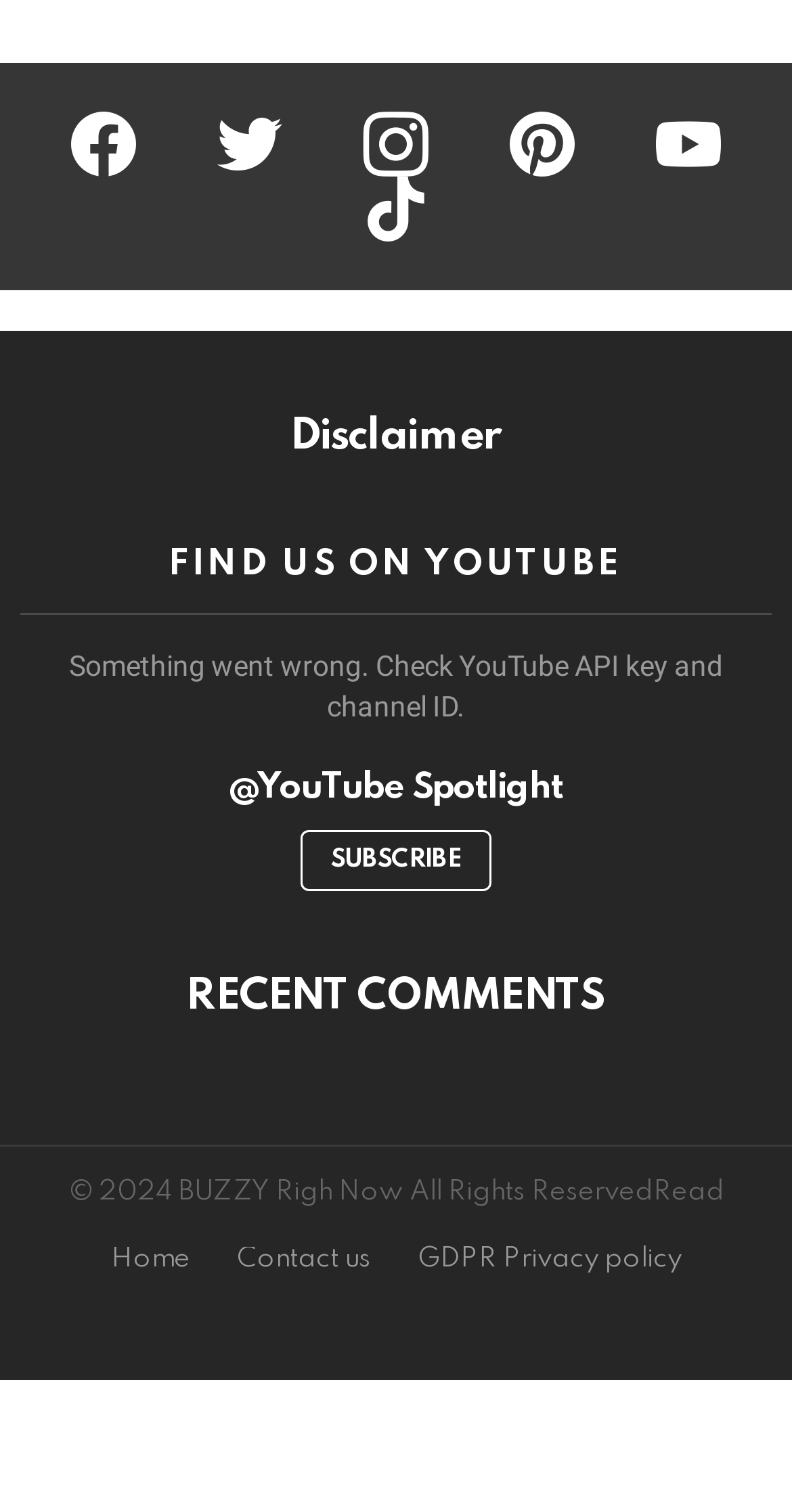Please identify the bounding box coordinates of the element on the webpage that should be clicked to follow this instruction: "Check GDPR Privacy policy". The bounding box coordinates should be given as four float numbers between 0 and 1, formatted as [left, top, right, bottom].

[0.501, 0.823, 0.886, 0.843]